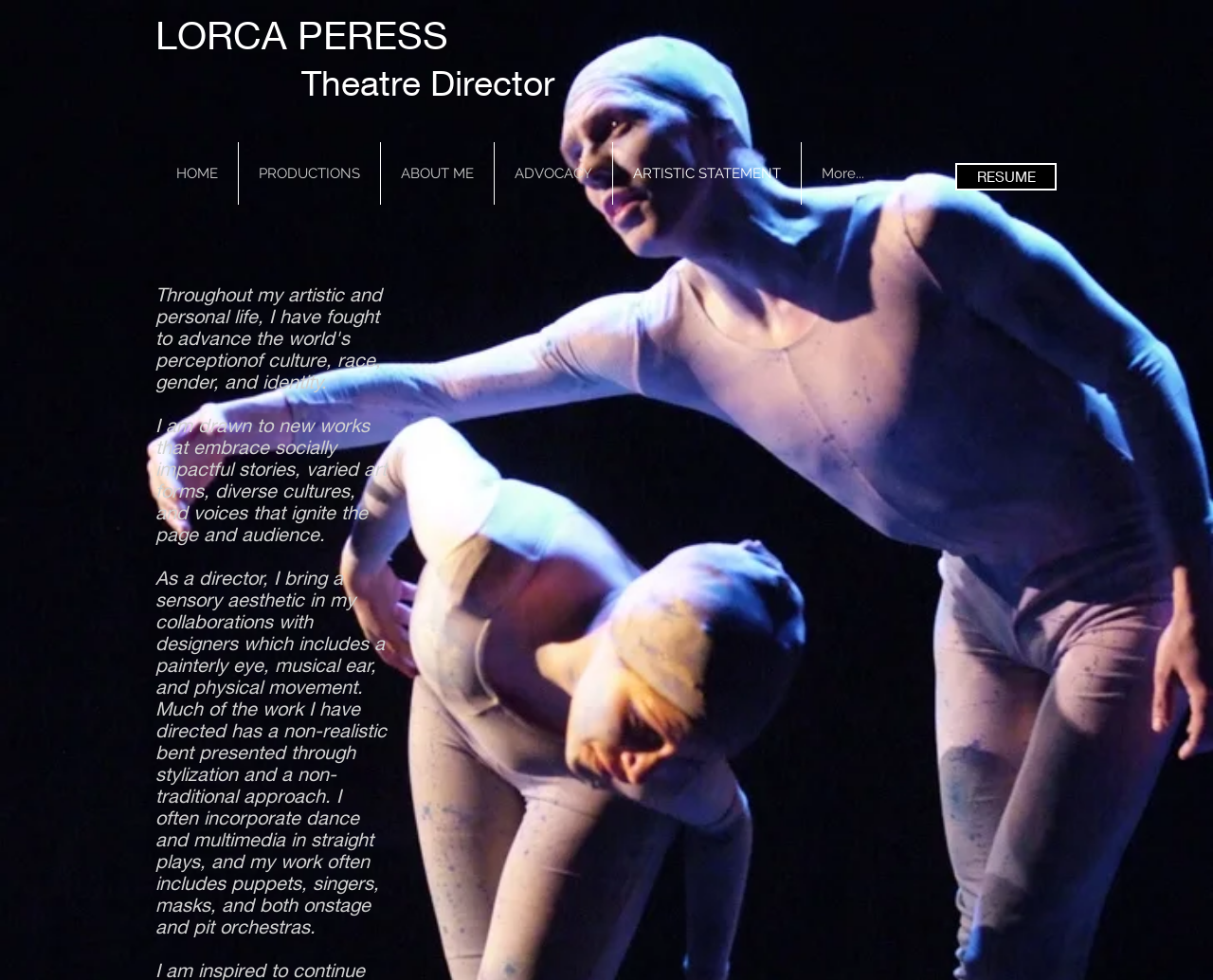What is unique about Lorca Peress's directing style? Refer to the image and provide a one-word or short phrase answer.

Non-realistic bent